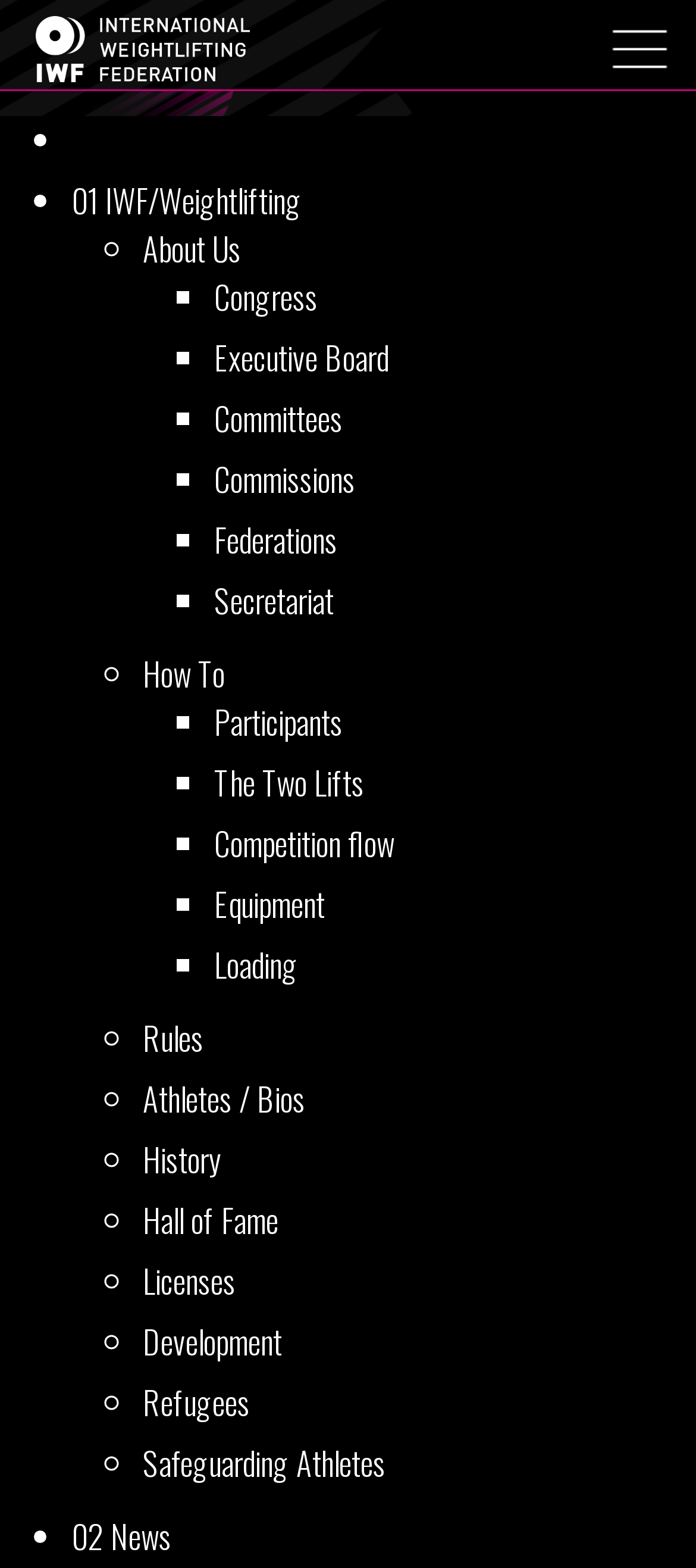Generate a comprehensive description of the contents of the webpage.

The webpage is about the International Weightlifting Federation (IWF) and its Constitutional Working Group. At the top of the page, there is a large image that spans the entire width of the page. Below the image, there are several list markers and links organized into two columns. The left column has list markers in the shape of bullets (•) and circles (◦), while the right column has list markers in the shape of squares (■).

The links in the left column include "01 IWF/Weightlifting", "About Us", and several others, with each link separated by a small gap. The links in the right column include "Congress", "Executive Board", "Committees", and several others, also separated by small gaps.

Below the two columns of links, there is a section with a heading "How To" and several links related to weightlifting, such as "The Two Lifts", "Competition flow", and "Equipment". Further down the page, there are more links related to rules, athletes, history, and other topics.

At the very bottom of the page, there is another link "02 News" and a small image with the text "Menú" (Spanish for "Menu").